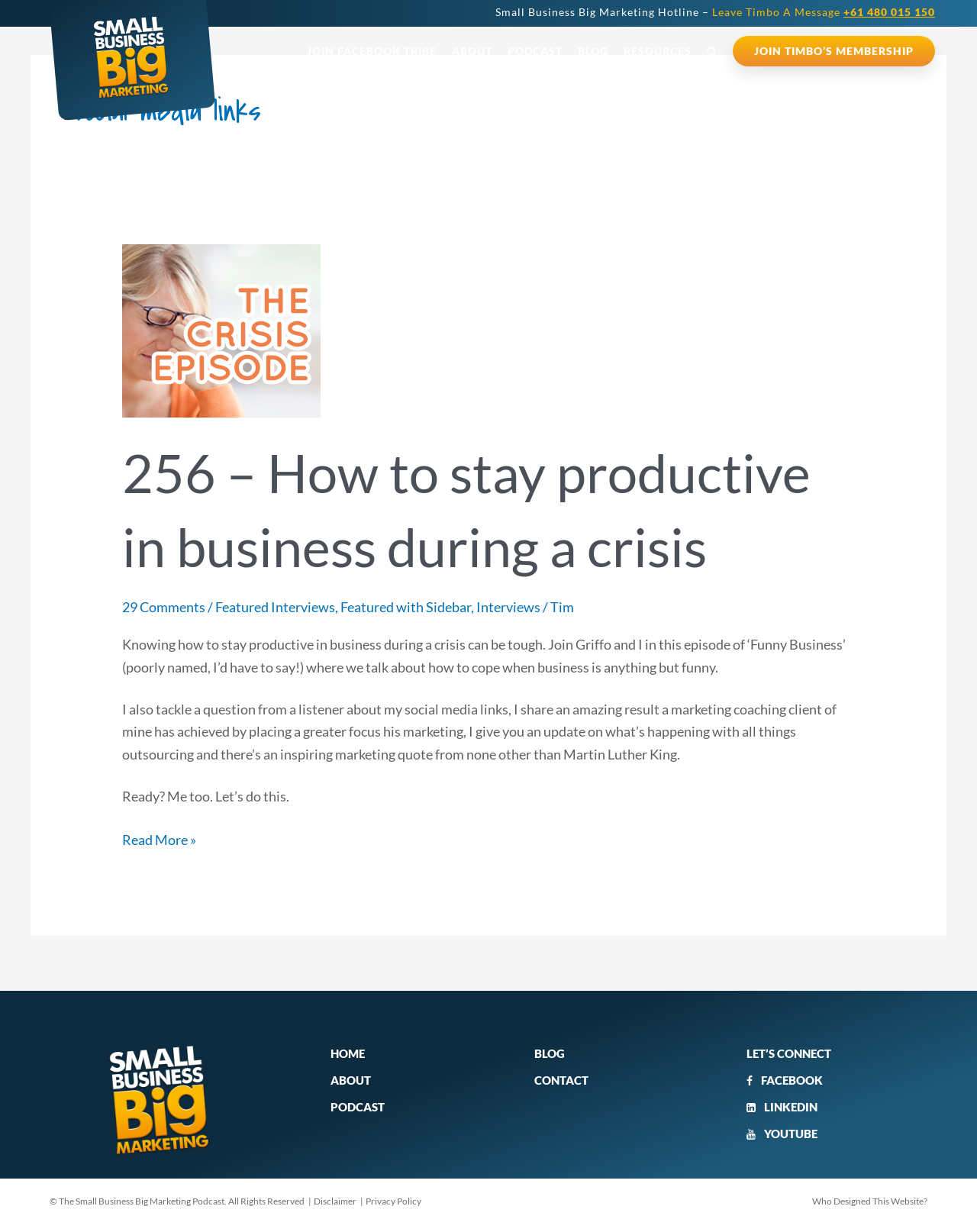Please locate the bounding box coordinates of the element that should be clicked to achieve the given instruction: "Visit the 'Disclaimer' page".

[0.321, 0.971, 0.365, 0.98]